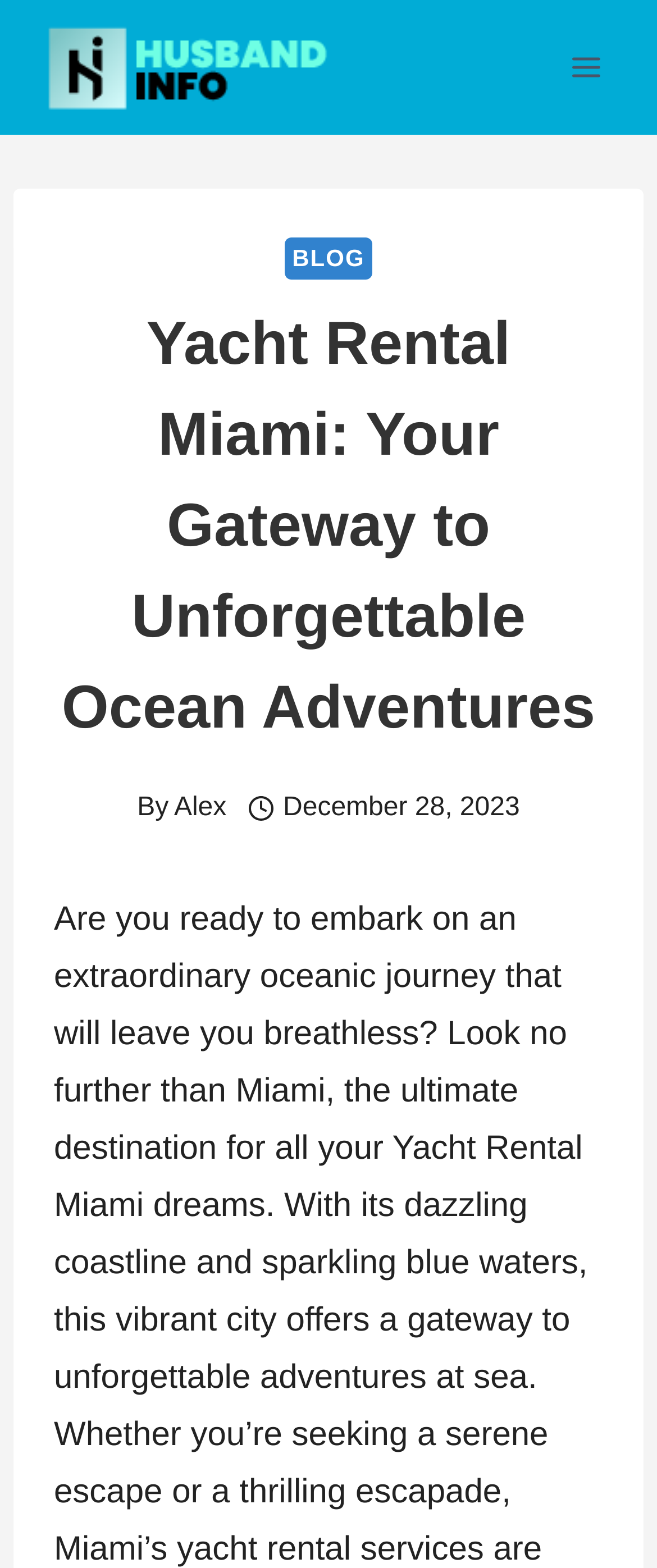Given the element description "Venue & Travel", identify the bounding box of the corresponding UI element.

None